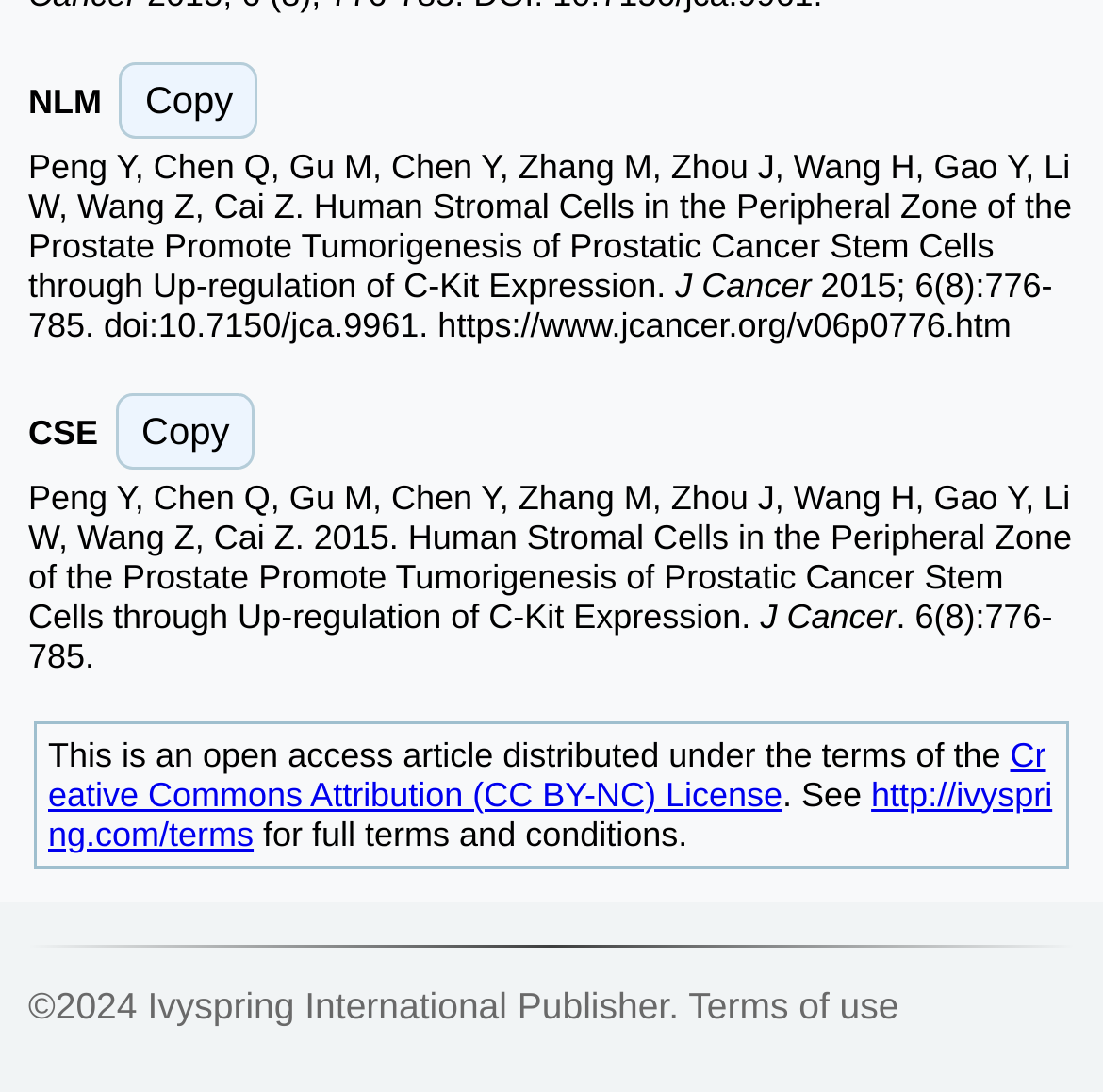Who is the publisher of the article?
Based on the image, respond with a single word or phrase.

Ivyspring International Publisher